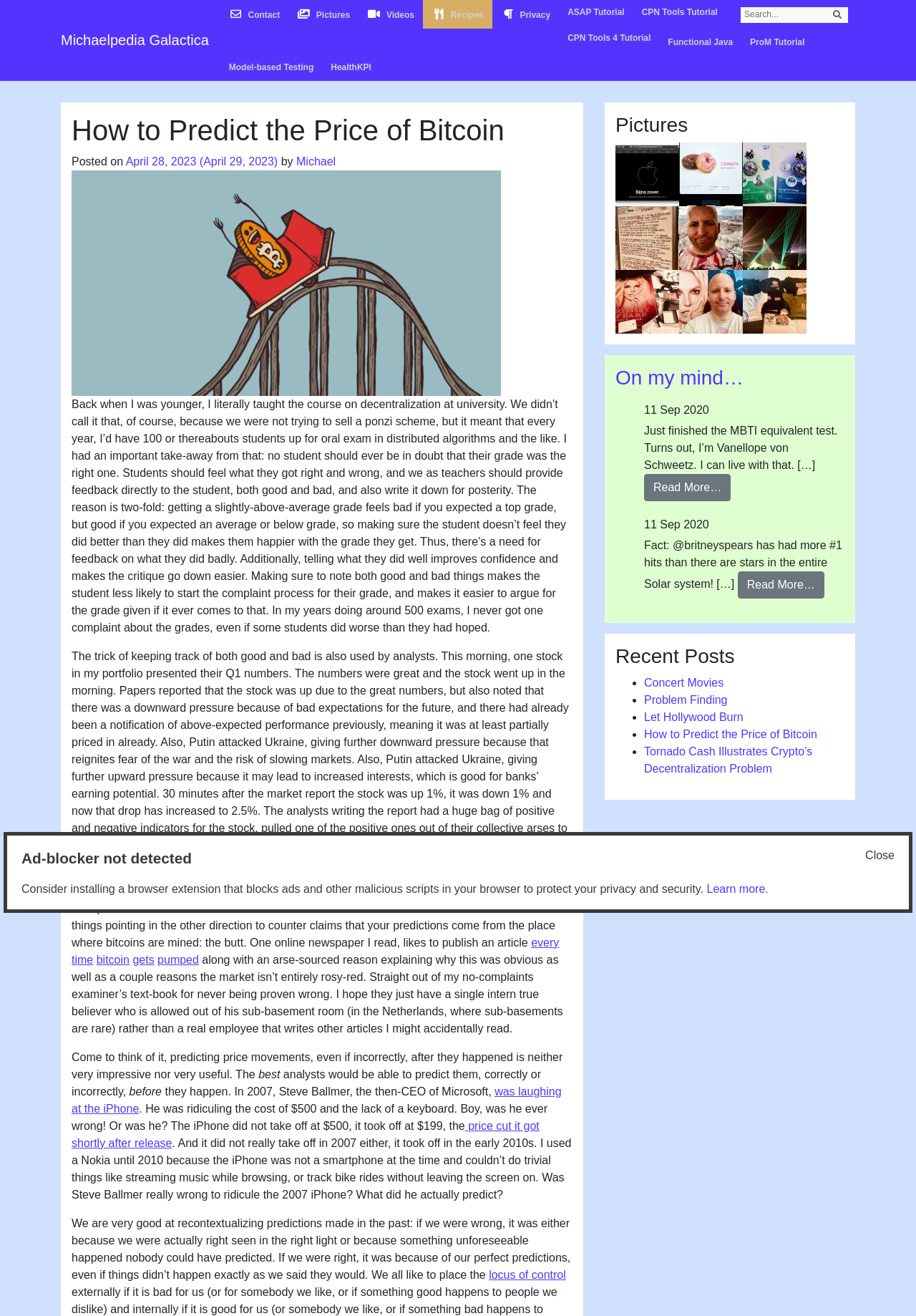Produce an extensive caption that describes everything on the webpage.

This webpage is titled "How to Predict the Price of Bitcoin | Michaelpedia Galactica" and has a main navigation section at the top with links to various pages, including "Contact", "Pictures", "Videos", "Recipes", and more. Below the navigation section, there is a search bar with a search button.

The main content of the page is an article titled "How to Predict the Price of Bitcoin". The article begins with a heading and a brief introduction, followed by a lengthy text discussing the author's experience with teaching decentralization at a university and how it relates to predicting price movements. The text is divided into several paragraphs, with some links and time indicators scattered throughout.

Below the article, there are three sections: "Pictures", "On my mind…", and another section with no heading. The "Pictures" section contains several links to images with captions, such as "The fuck!?!", "This is supposed to be motivating…", and "The Shard". The "On my mind…" section has a heading and a link to a post titled "On my mind…", followed by a date and a brief text about taking an MBTI equivalent test. The third section has two more posts, one about Britney Spears' number of #1 hits and another with no clear topic.

Overall, the webpage has a mix of article content, images, and personal posts, with a focus on the author's thoughts and experiences.